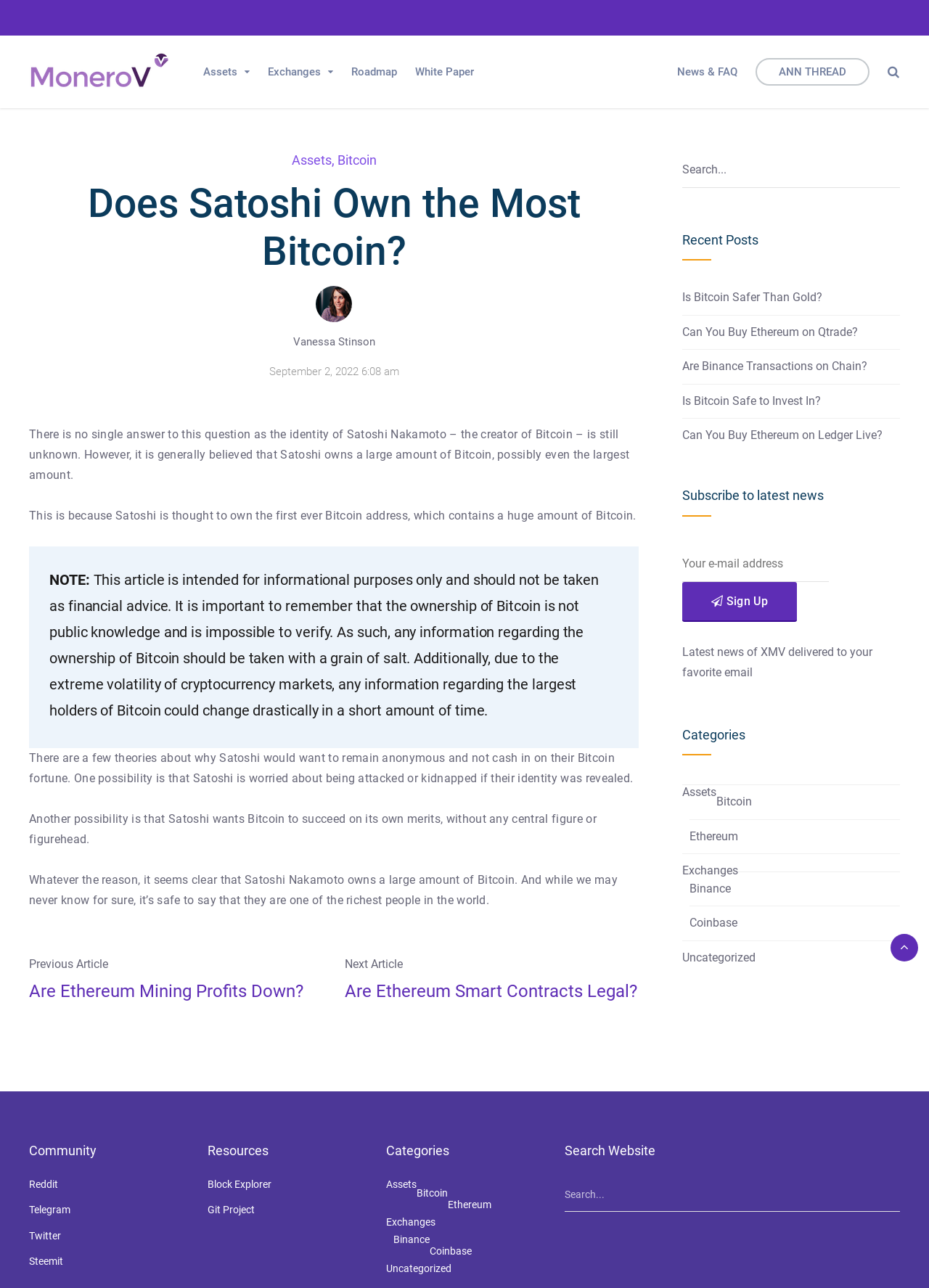Return the bounding box coordinates of the UI element that corresponds to this description: "input value="Search..." name="s" value="Search..."". The coordinates must be given as four float numbers in the range of 0 and 1, [left, top, right, bottom].

[0.608, 0.914, 0.969, 0.941]